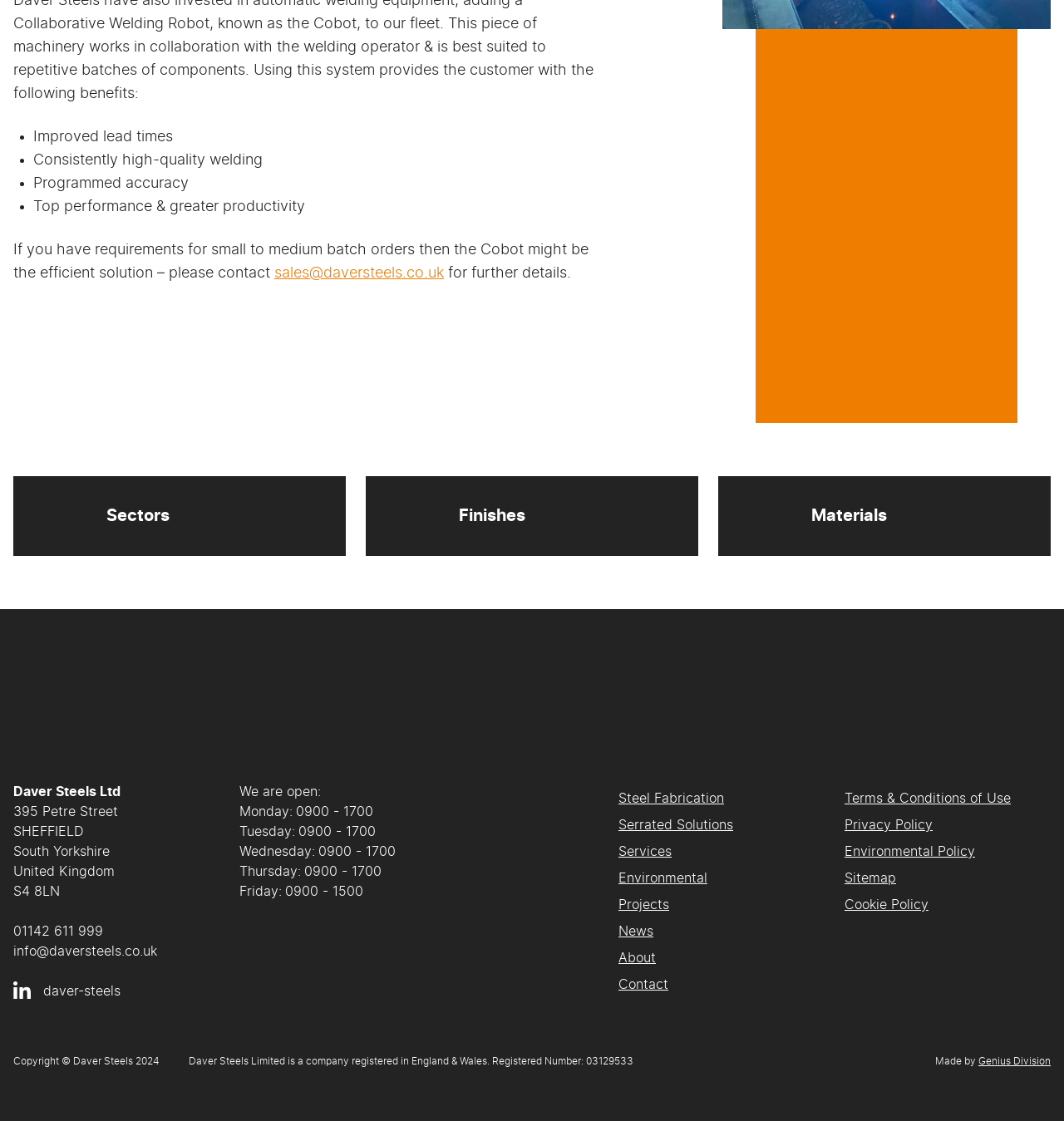Provide the bounding box for the UI element matching this description: "Genius Division".

[0.92, 0.942, 0.988, 0.951]